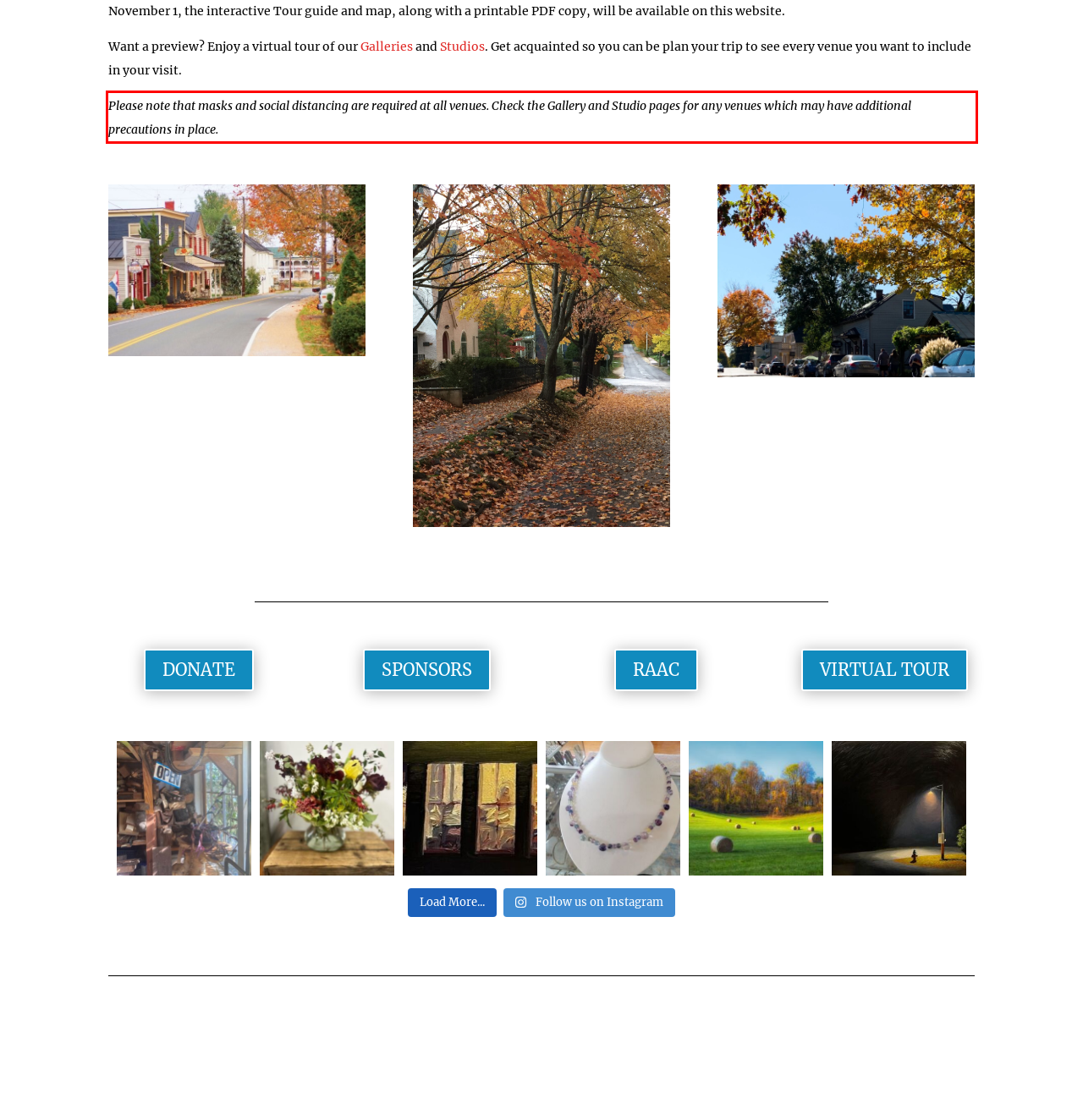Using the provided webpage screenshot, identify and read the text within the red rectangle bounding box.

Please note that masks and social distancing are required at all venues. Check the Gallery and Studio pages for any venues which may have additional precautions in place.